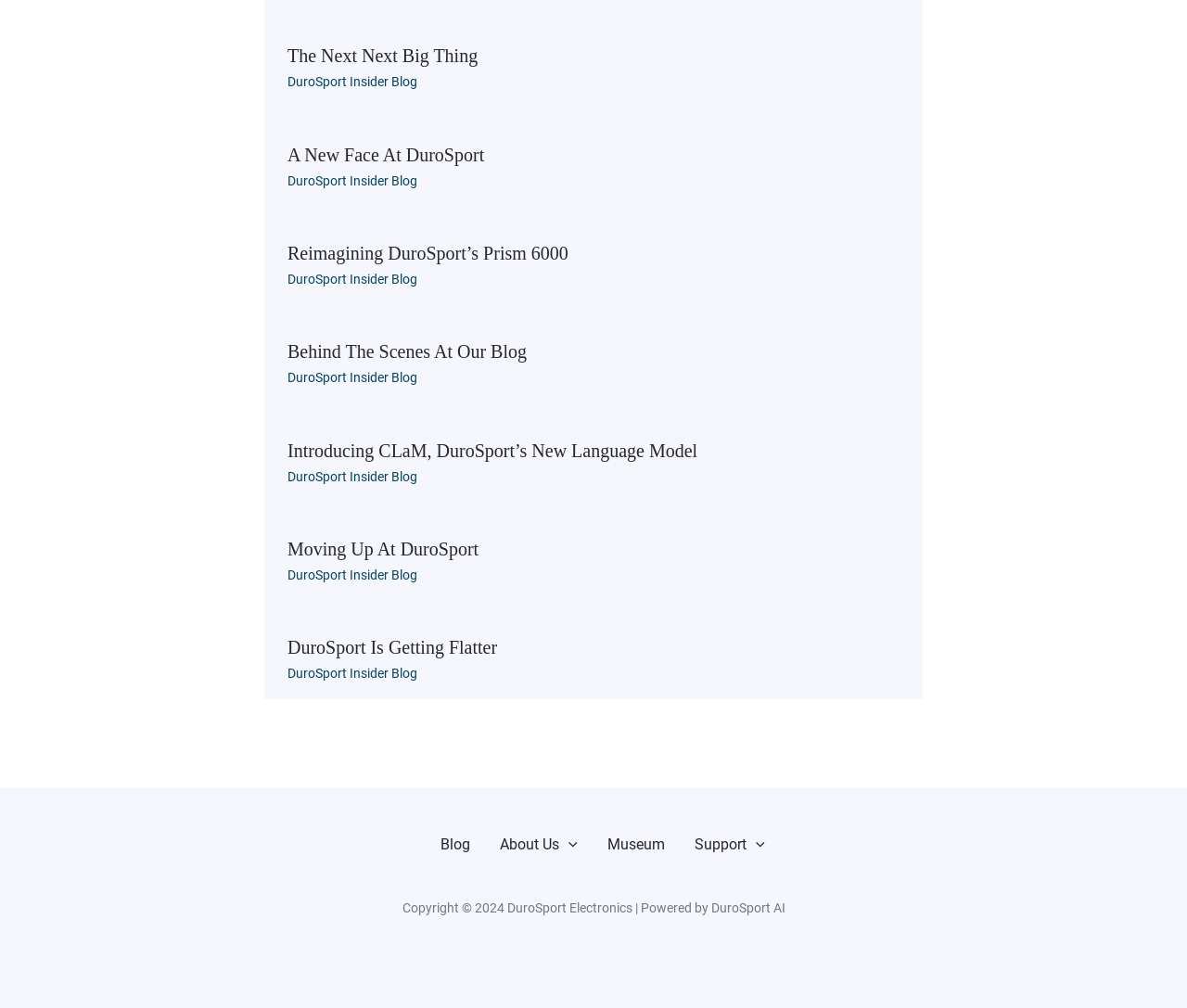How many articles are on the page?
Answer the question with a single word or phrase derived from the image.

6